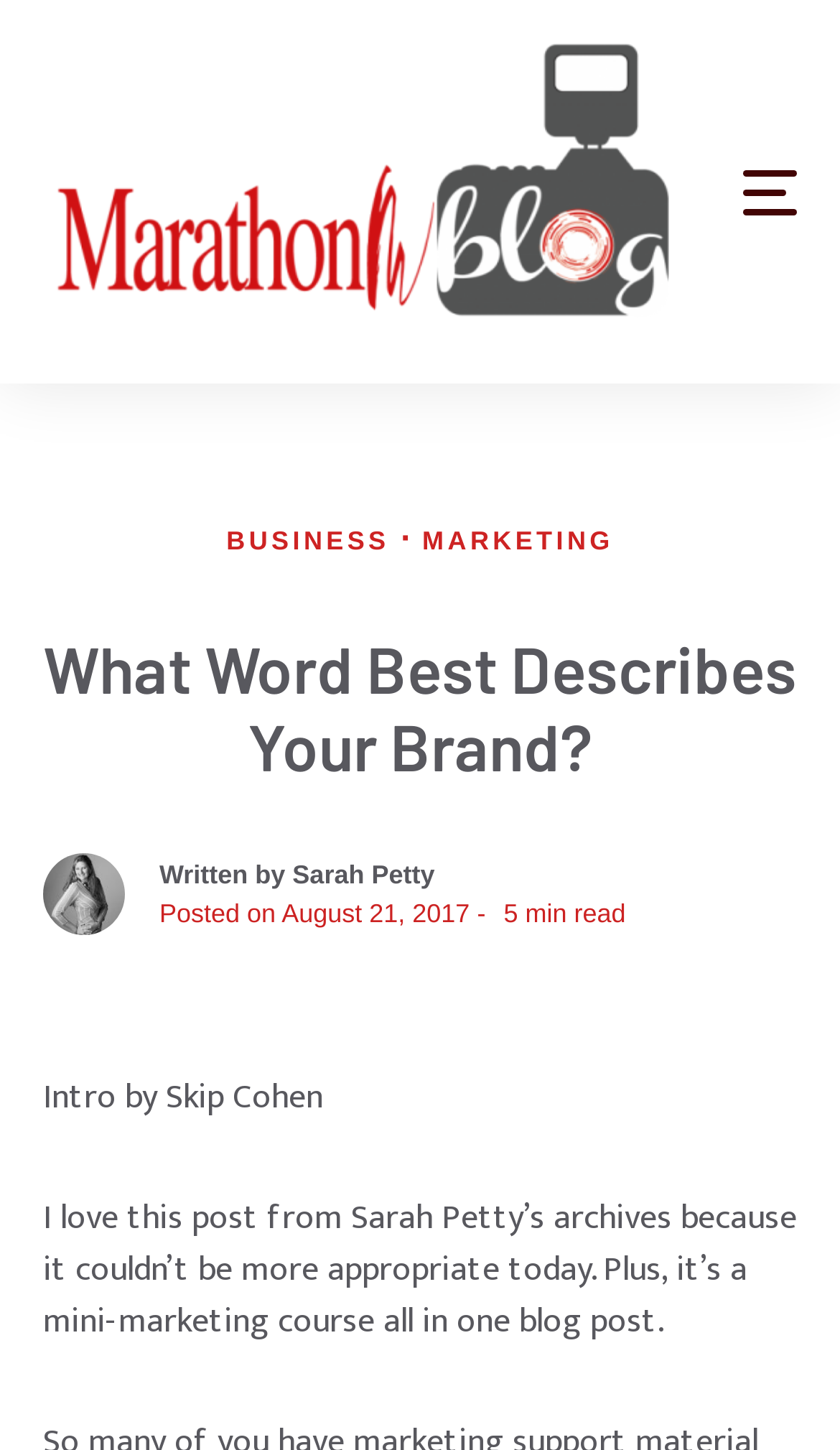Can you extract the headline from the webpage for me?

What Word Best Describes Your Brand?